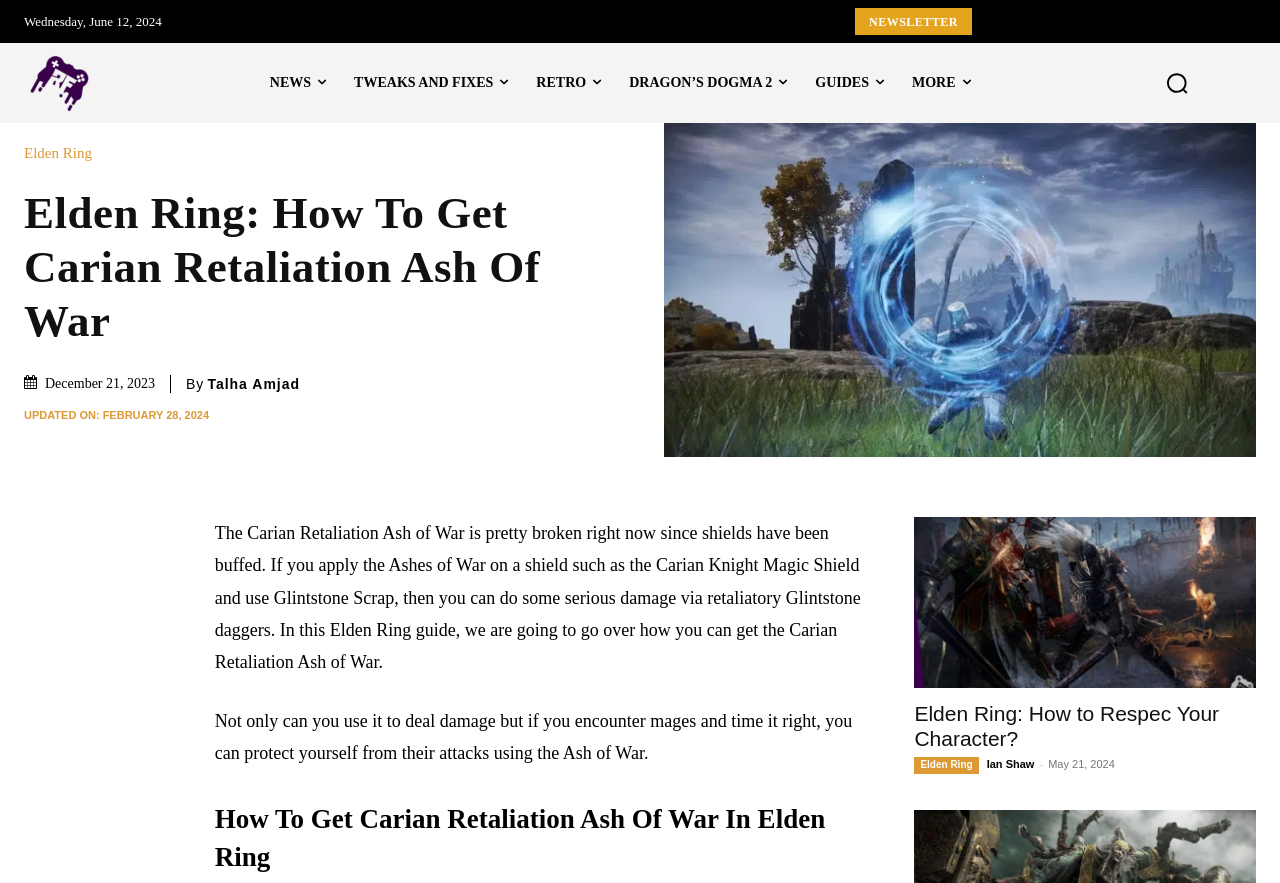Please analyze the image and give a detailed answer to the question:
What is the date of the newsletter?

I found the date of the newsletter by looking at the top-left corner of the webpage, where it says 'Wednesday, June 12, 2024'.